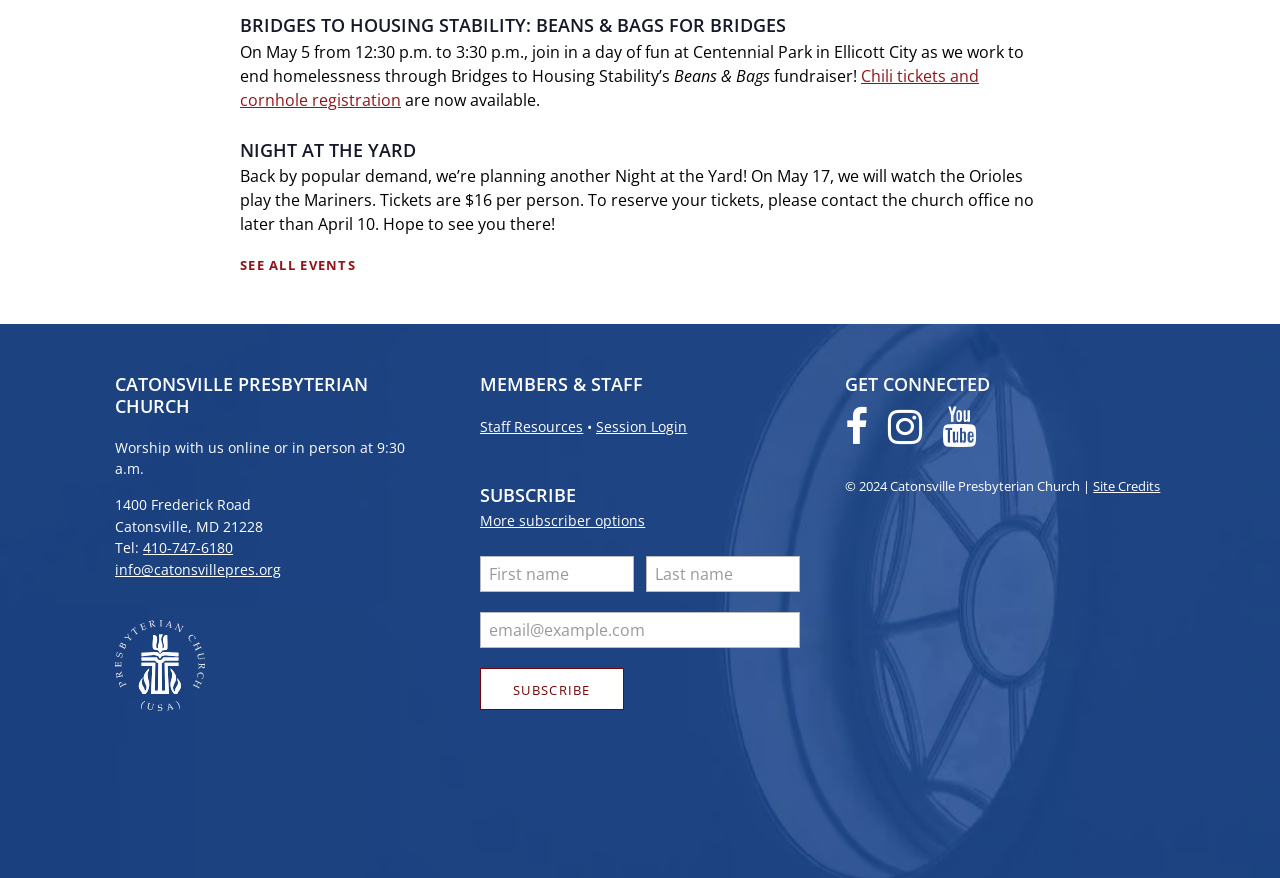Use a single word or phrase to answer the question: 
What is the cost of tickets for Night at the Yard?

$16 per person